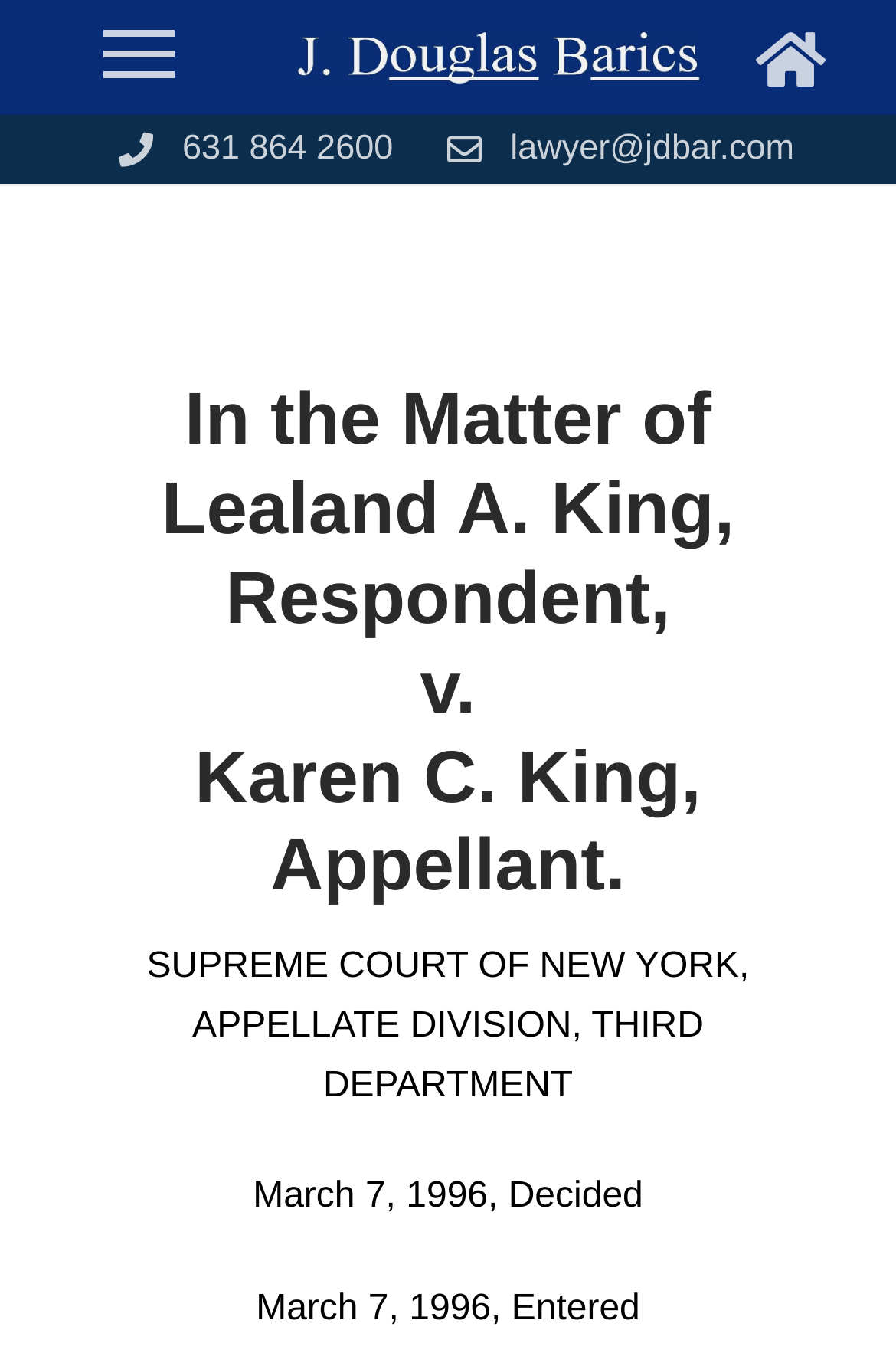Predict the bounding box of the UI element that fits this description: "631 864 2600".

[0.114, 0.085, 0.439, 0.136]